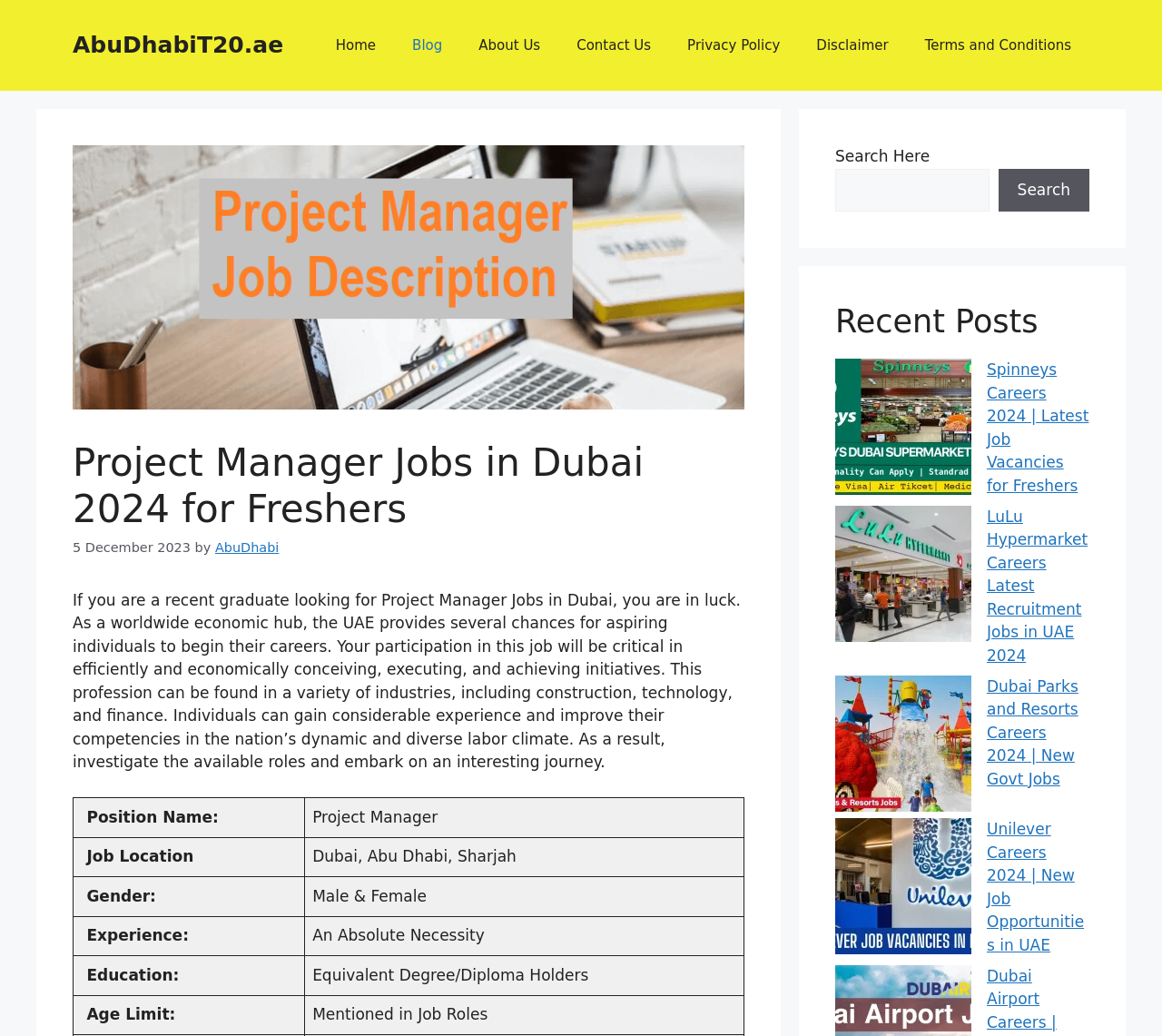Review the image closely and give a comprehensive answer to the question: What is the purpose of the search box on the webpage?

From the webpage, we can see a search box with a placeholder text 'Search Here', indicating that the purpose of the search box is to search for jobs on the webpage.